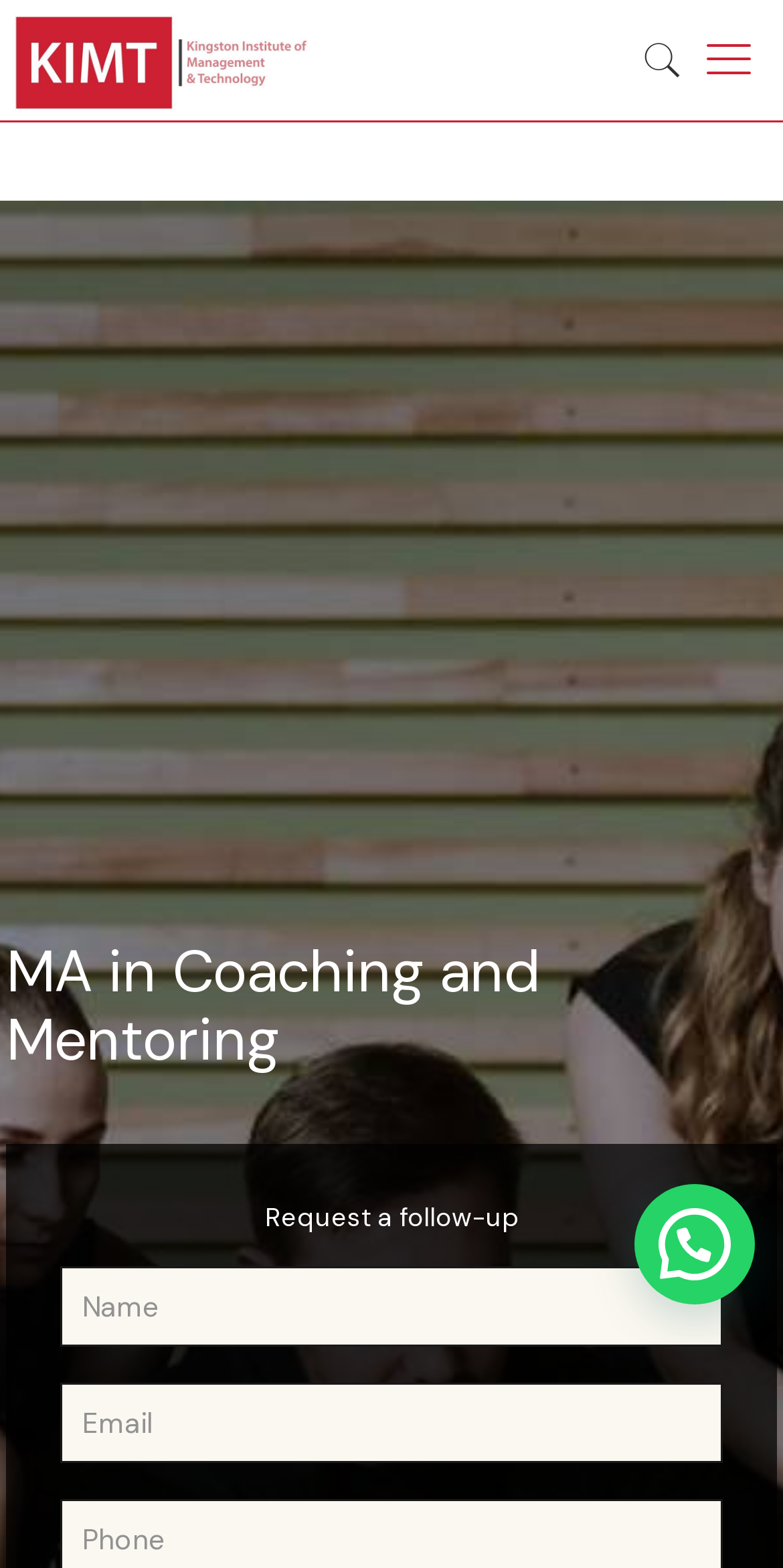Generate a thorough explanation of the webpage's elements.

The webpage is about the Kingston Institute of Management & Technology, specifically the MA in Coaching and Mentoring program. At the top left corner, there is a small image with a link, likely a logo or a profile picture. 

On the top right corner, there are two social media icons, represented by '\ue960' and '\ue962', which are likely Facebook and Twitter icons, respectively.

The main content of the webpage is divided into two sections. The first section has a heading "MA in Coaching and Mentoring" located at the top center of the page. The second section, located below the first one, has a heading "Request a follow-up" and contains two required textboxes, one for "Name" and one for "Email", allowing users to request a follow-up about the program.